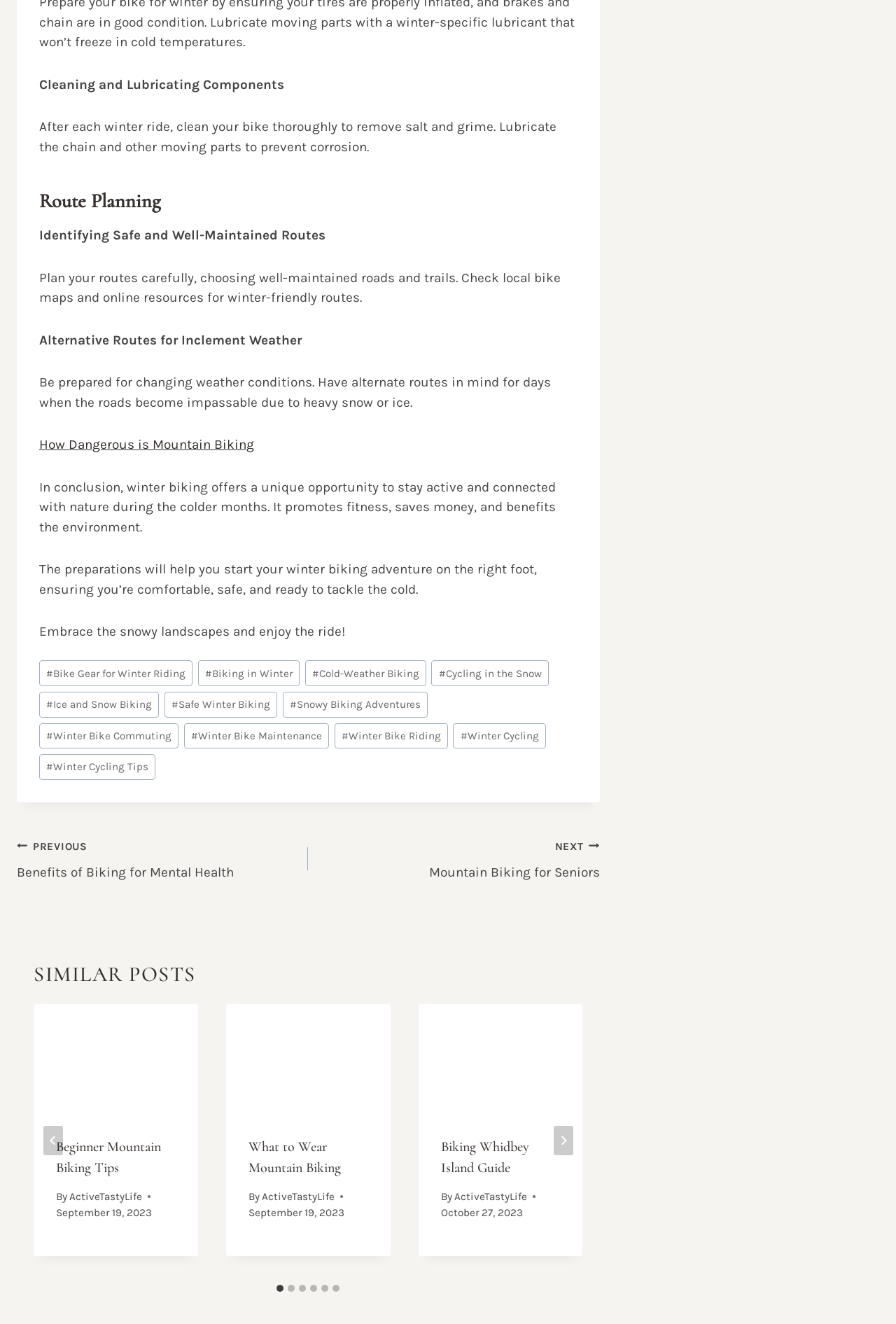Please determine the bounding box coordinates of the area that needs to be clicked to complete this task: 'Subscribe to the newsletter'. The coordinates must be four float numbers between 0 and 1, formatted as [left, top, right, bottom].

None